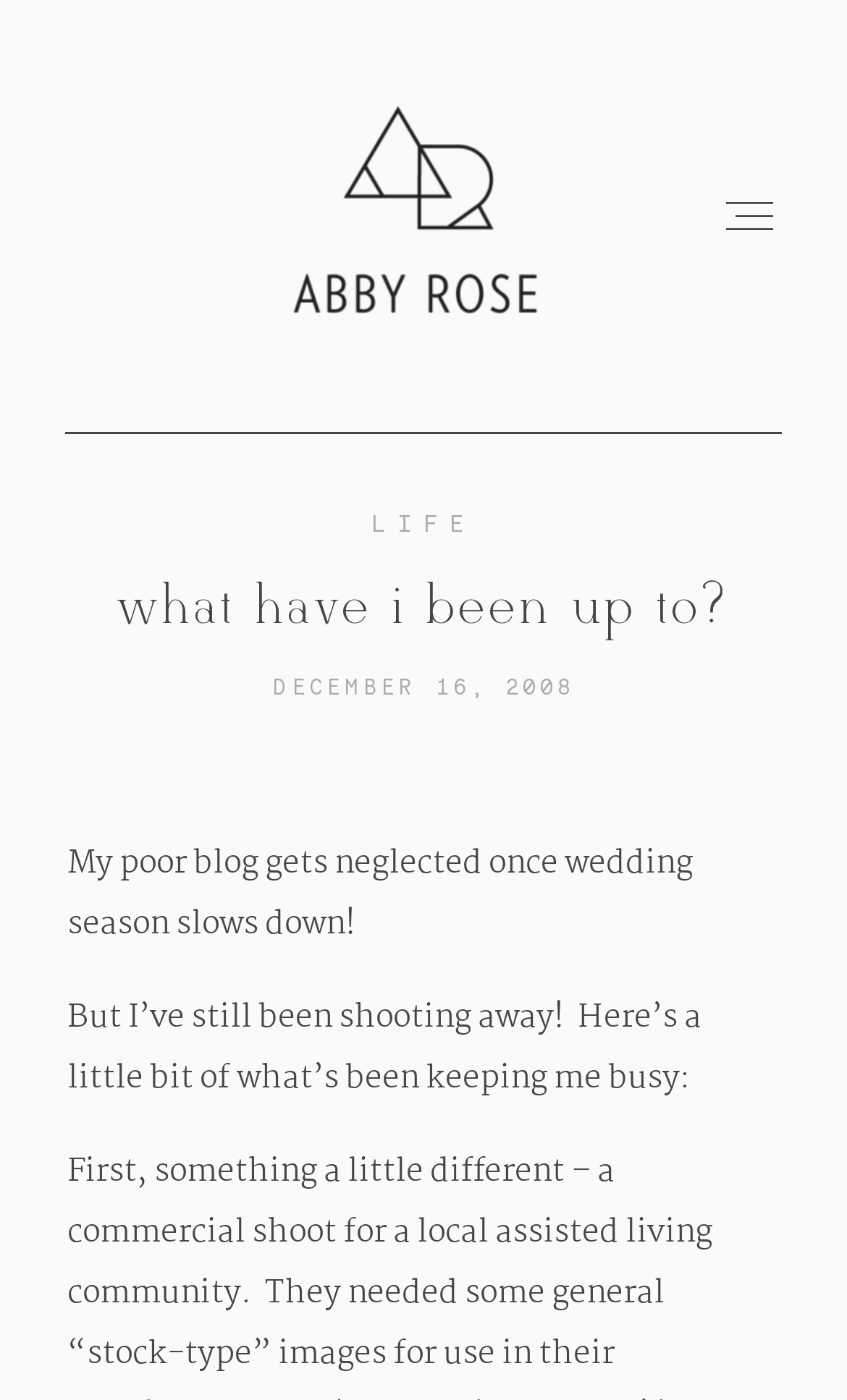Determine the bounding box coordinates for the UI element described. Format the coordinates as (top-left x, top-left y, bottom-right x, bottom-right y) and ensure all values are between 0 and 1. Element description: alt="Abby Rose Photo"

[0.295, 0.031, 0.705, 0.279]